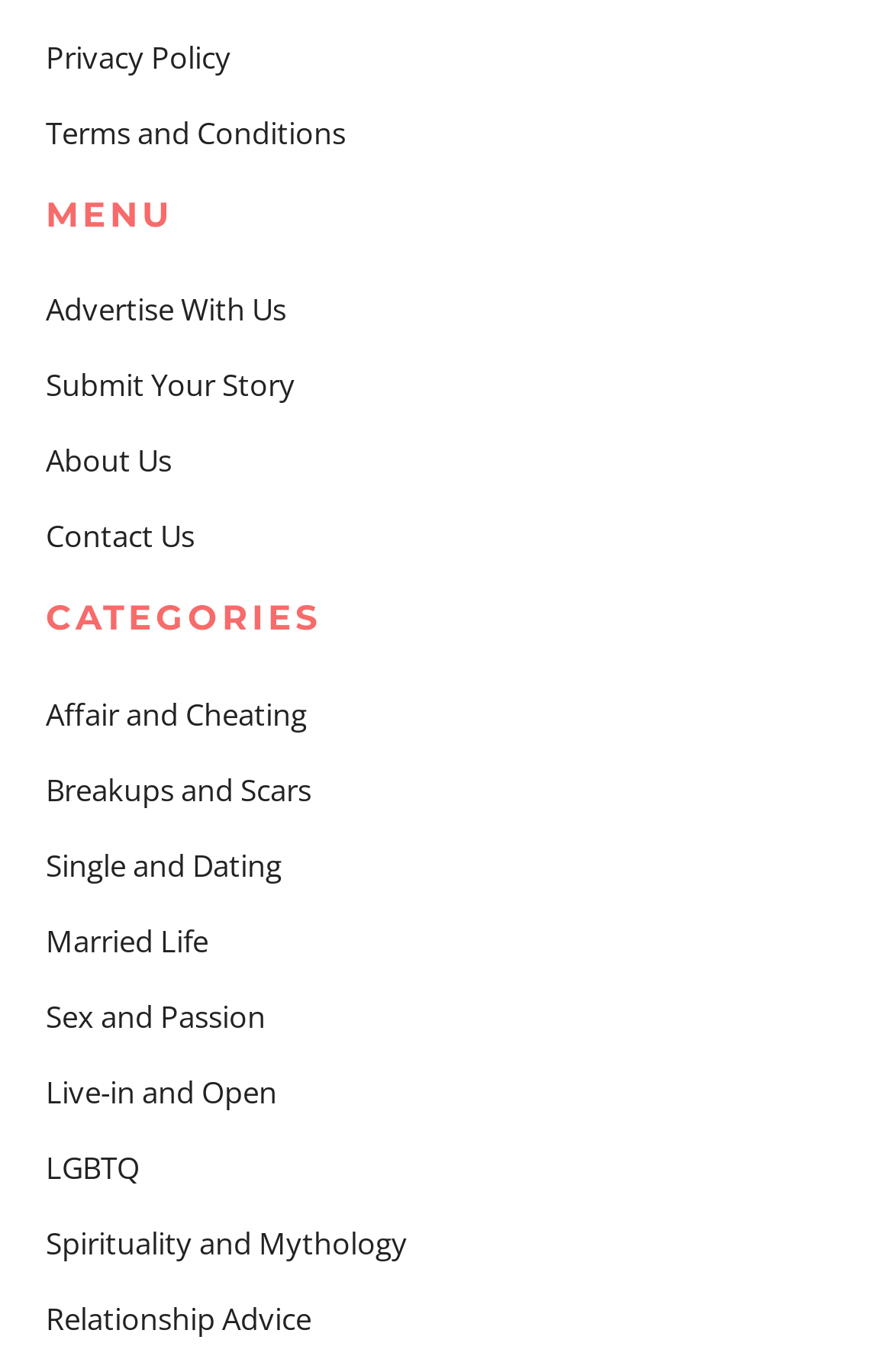Calculate the bounding box coordinates of the UI element given the description: "Married Life".

[0.051, 0.67, 0.233, 0.7]